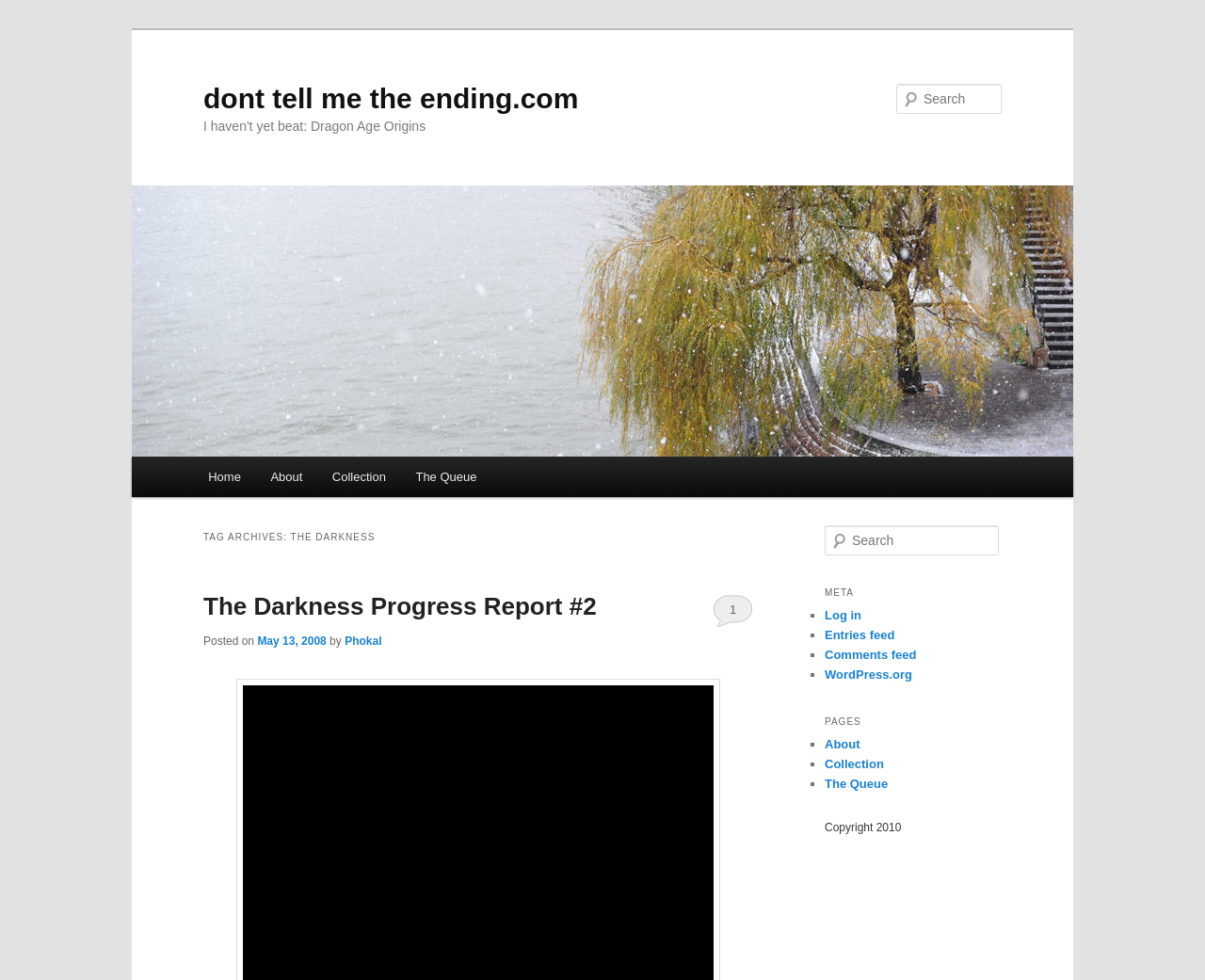Please provide the bounding box coordinates for the UI element as described: "May 13, 2008". The coordinates must be four floats between 0 and 1, represented as [left, top, right, bottom].

[0.214, 0.648, 0.271, 0.661]